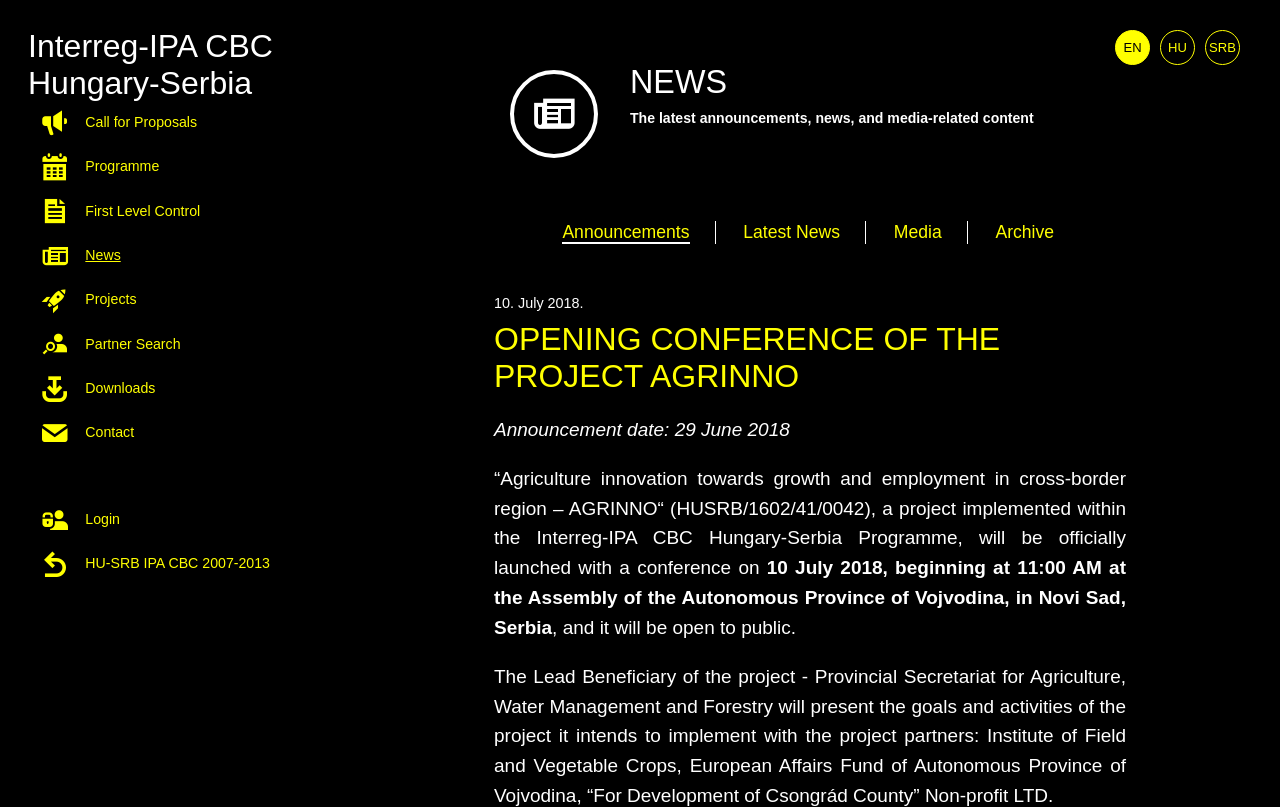Refer to the image and offer a detailed explanation in response to the question: How many project partners are mentioned on the webpage?

I found the answer by looking at the text content of the webpage, specifically the section that mentions the project partners. There are four project partners mentioned: Provincial Secretariat for Agriculture, Water Management and Forestry, Institute of Field and Vegetable Crops, European Affairs Fund of Autonomous Province of Vojvodina, and 'For Development of Csongrád County' Non-profit LTD.